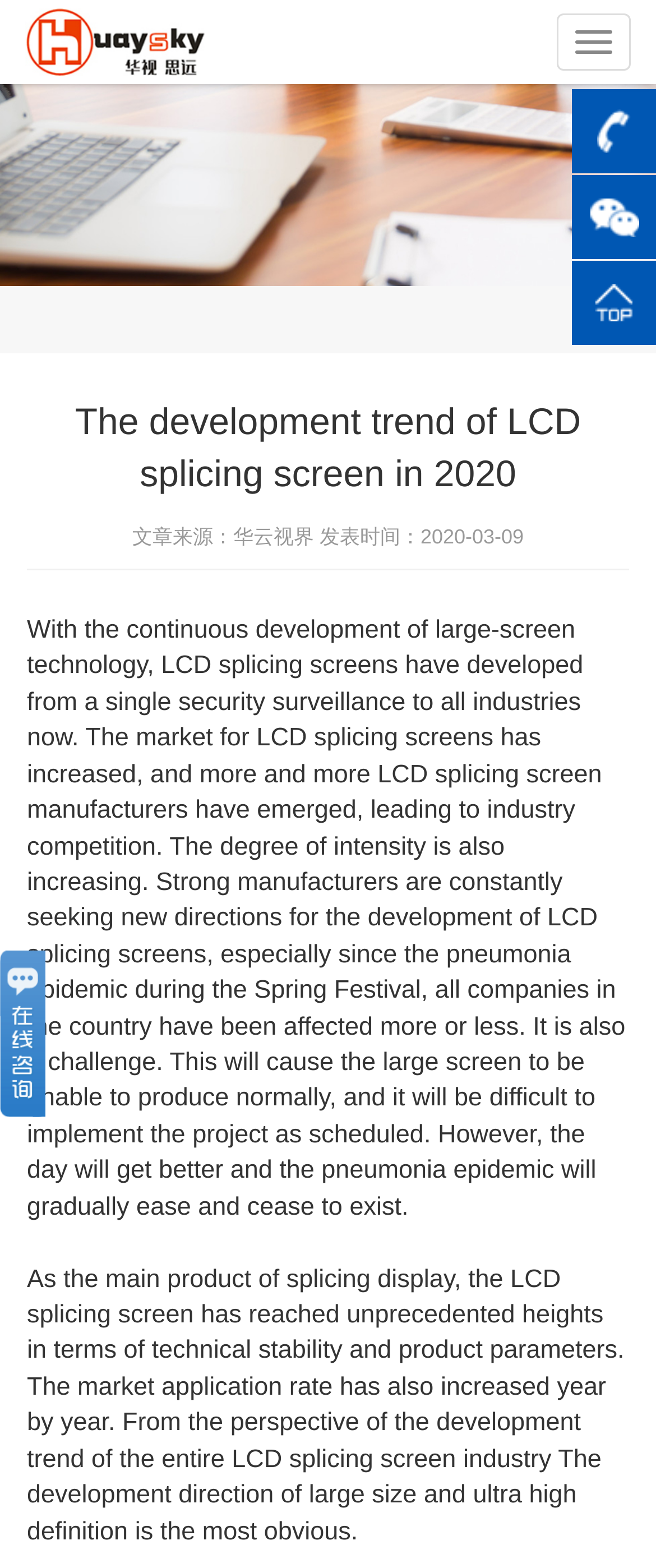Give a complete and precise description of the webpage's appearance.

The webpage appears to be an article about the development trend of LCD splicing screens in 2020. At the top-left corner, there is a small image with a caption "如您有疑问请留言，我们会尽快答复您！" (which translates to "If you have any questions, please leave a message and we will reply as soon as possible"). 

On the top-right corner, there is a button labeled "Toggle navigation". Below it, there is a link with a small icon. 

The main content of the article starts with a title "The development trend of LCD splicing screen in 2020" located at the top-center of the page. Below the title, there is a line of text indicating the source and publication date of the article. 

A horizontal separator line follows, separating the title section from the main content. The main content is divided into two paragraphs. The first paragraph discusses the development of LCD splicing screens, their increasing market share, and the challenges faced by manufacturers due to the pneumonia epidemic. The second paragraph focuses on the technical advancements and market applications of LCD splicing screens.

At the bottom-right corner, there is another link. There are no other images on the page besides the small icon and the image with the caption at the top-left corner.